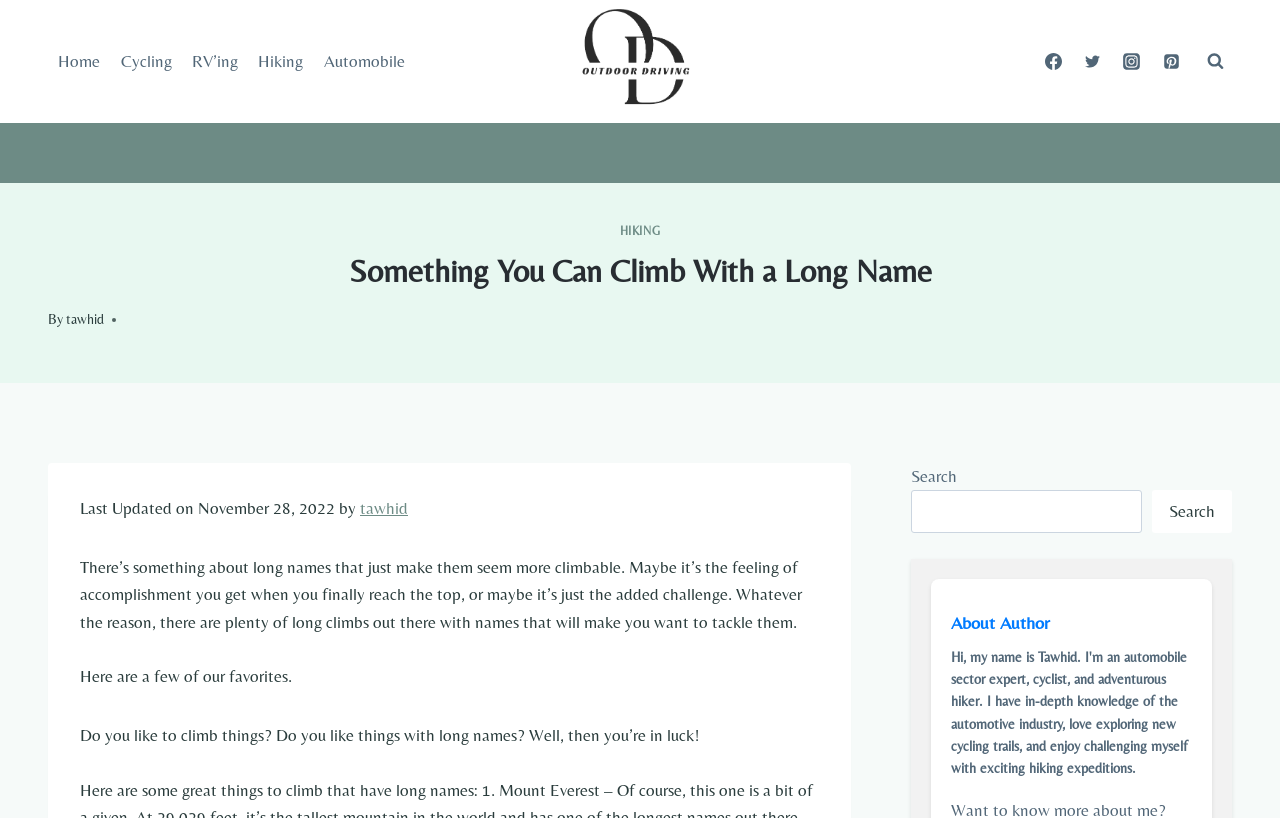Locate the bounding box coordinates of the area to click to fulfill this instruction: "Expand the search form". The bounding box should be presented as four float numbers between 0 and 1, in the order [left, top, right, bottom].

[0.936, 0.054, 0.962, 0.096]